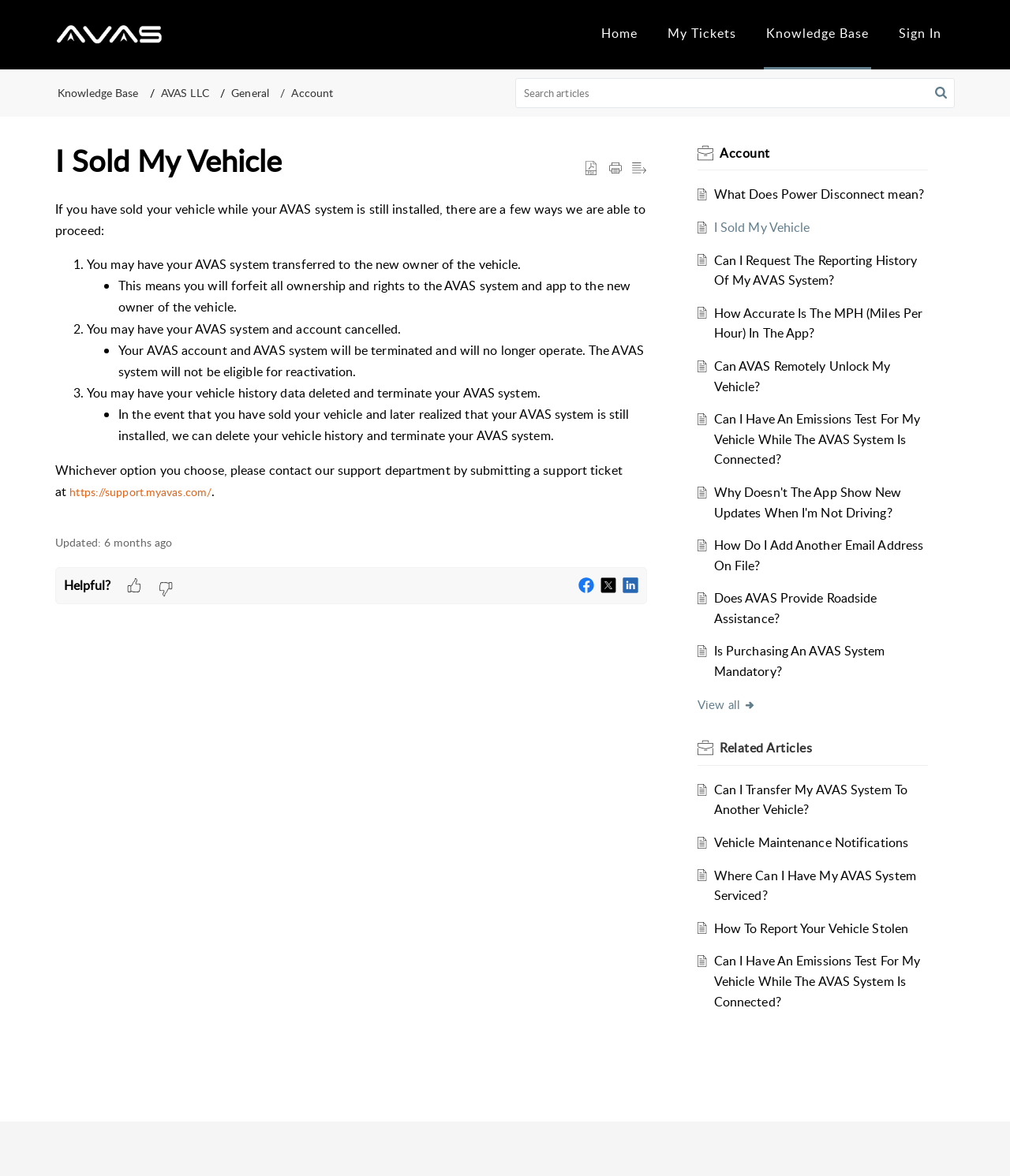Using the information from the screenshot, answer the following question thoroughly:
How can I contact the support department?

To contact the support department, I can submit a support ticket at the provided link https://support.myavas.com/, as mentioned in the article.